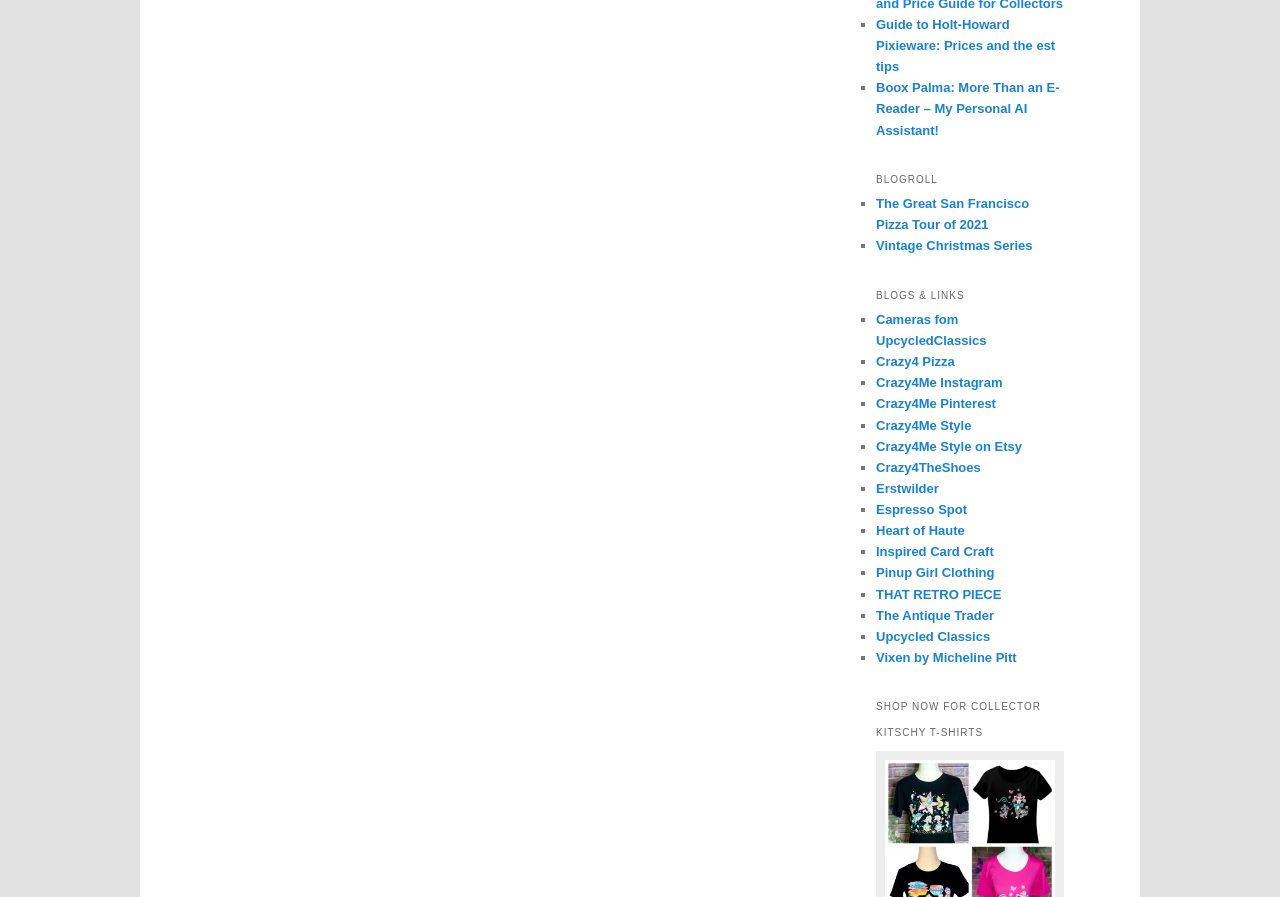Locate the bounding box coordinates of the clickable part needed for the task: "Read the blog post about Holt-Howard Pixieware".

[0.684, 0.019, 0.824, 0.083]